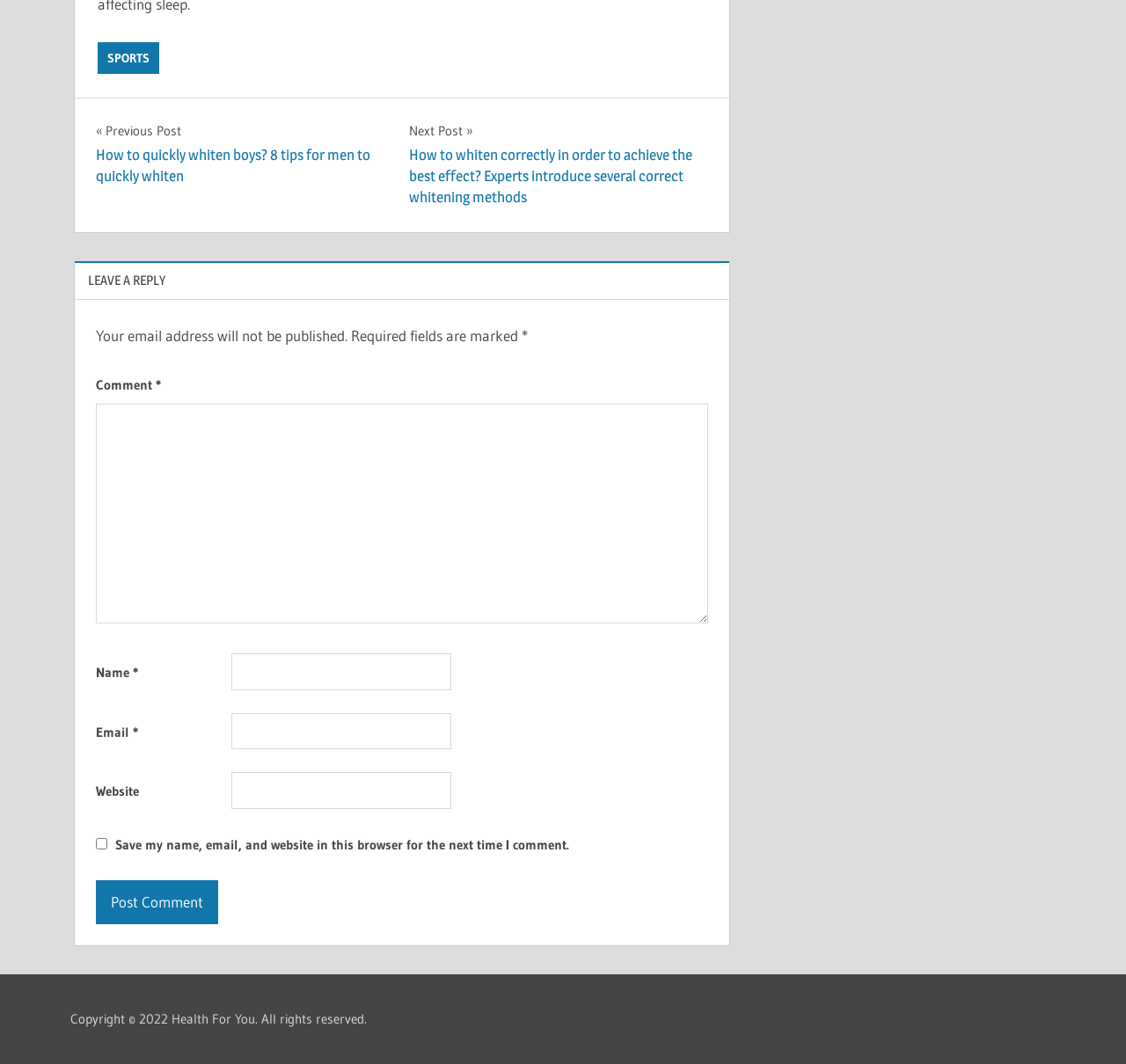Review the image closely and give a comprehensive answer to the question: What is the label of the first textbox in the comment section?

The first textbox in the comment section has a label 'Comment' and is a required field, indicated by the asterisk symbol. This textbox is used to input the comment text.